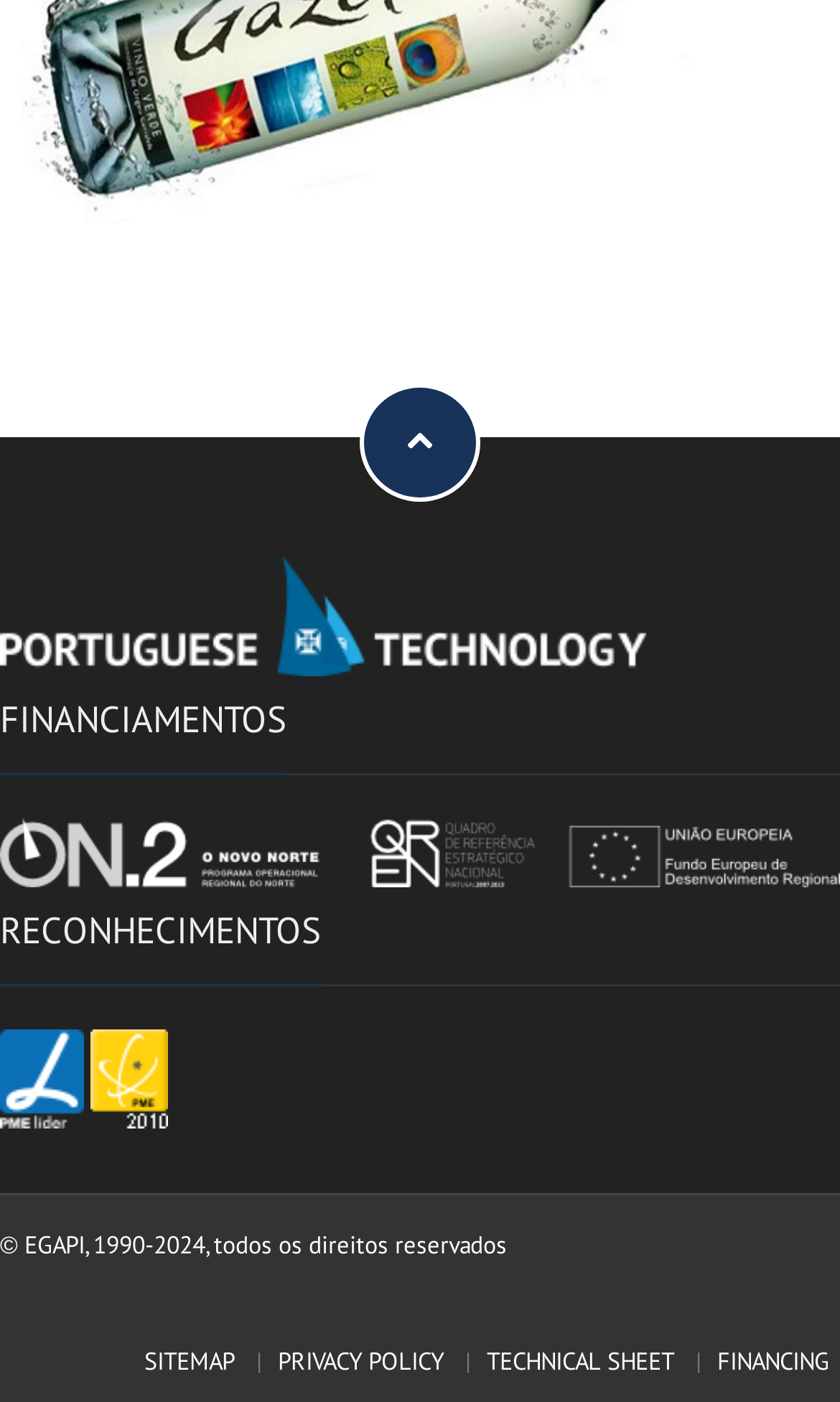What is the first financing option?
Based on the image, provide a one-word or brief-phrase response.

FINANCIAMENTOS